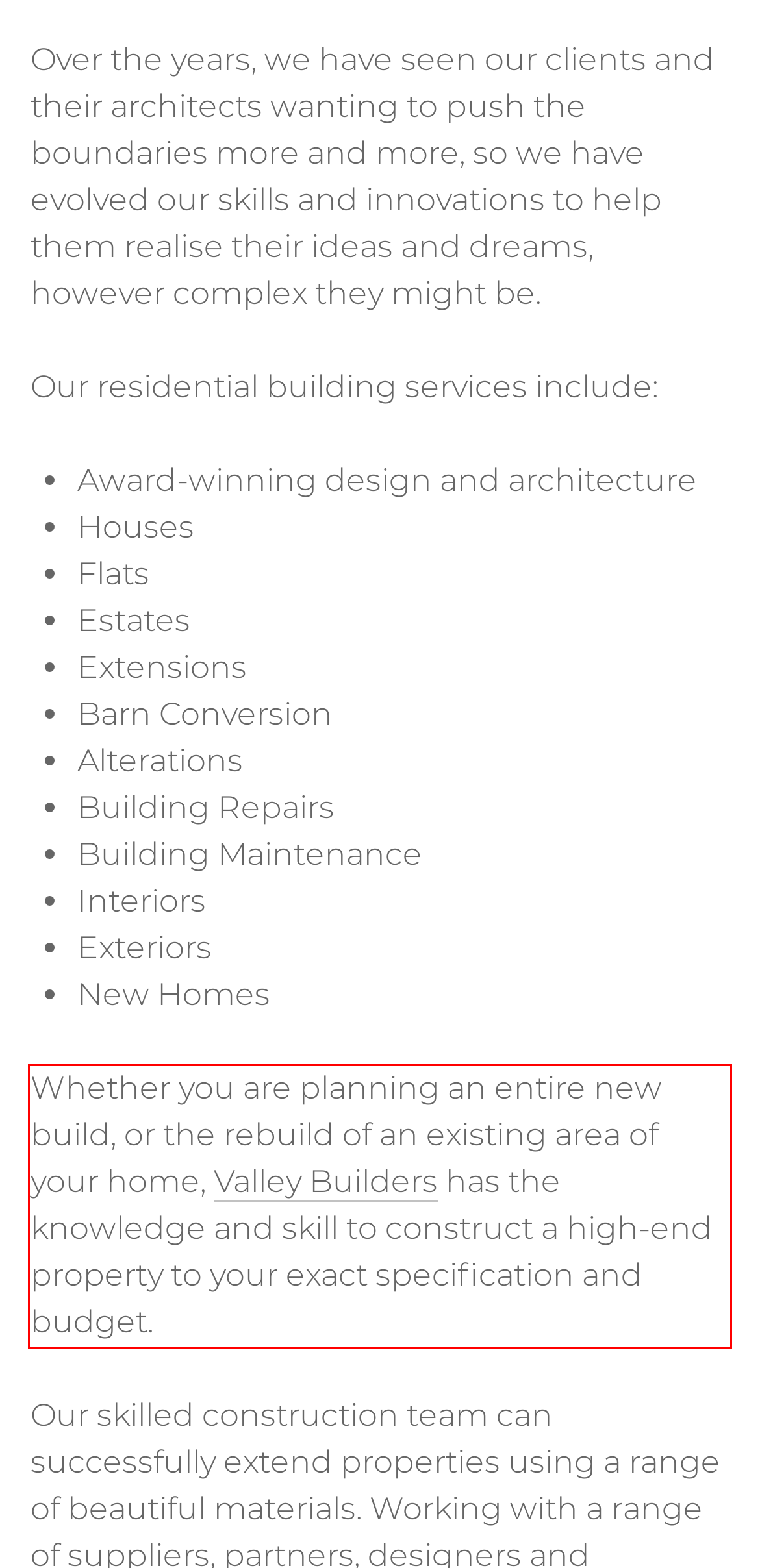Given a screenshot of a webpage with a red bounding box, extract the text content from the UI element inside the red bounding box.

Whether you are planning an entire new build, or the rebuild of an existing area of your home, Valley Builders has the knowledge and skill to construct a high-end property to your exact specification and budget.